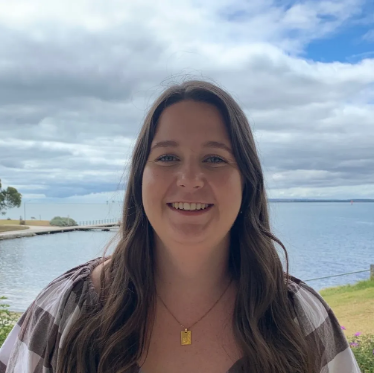Summarize the image with a detailed caption.

The image features a smiling woman with long, wavy brown hair, standing outdoors by a body of water. She is wearing a striped brown and white top, and a gold necklace that adds a touch of elegance. In the background, the calm water reflects the cloudy sky, with hints of blue peeking through the clouds. A scenic view of a sandy shore and greenery can be seen to her side. This portrait captures a warm and approachable demeanor, embodying both professionalism and a connection to nature. This woman is identified as Grace Kennedy, who is a Mental Health Occupational Therapist.